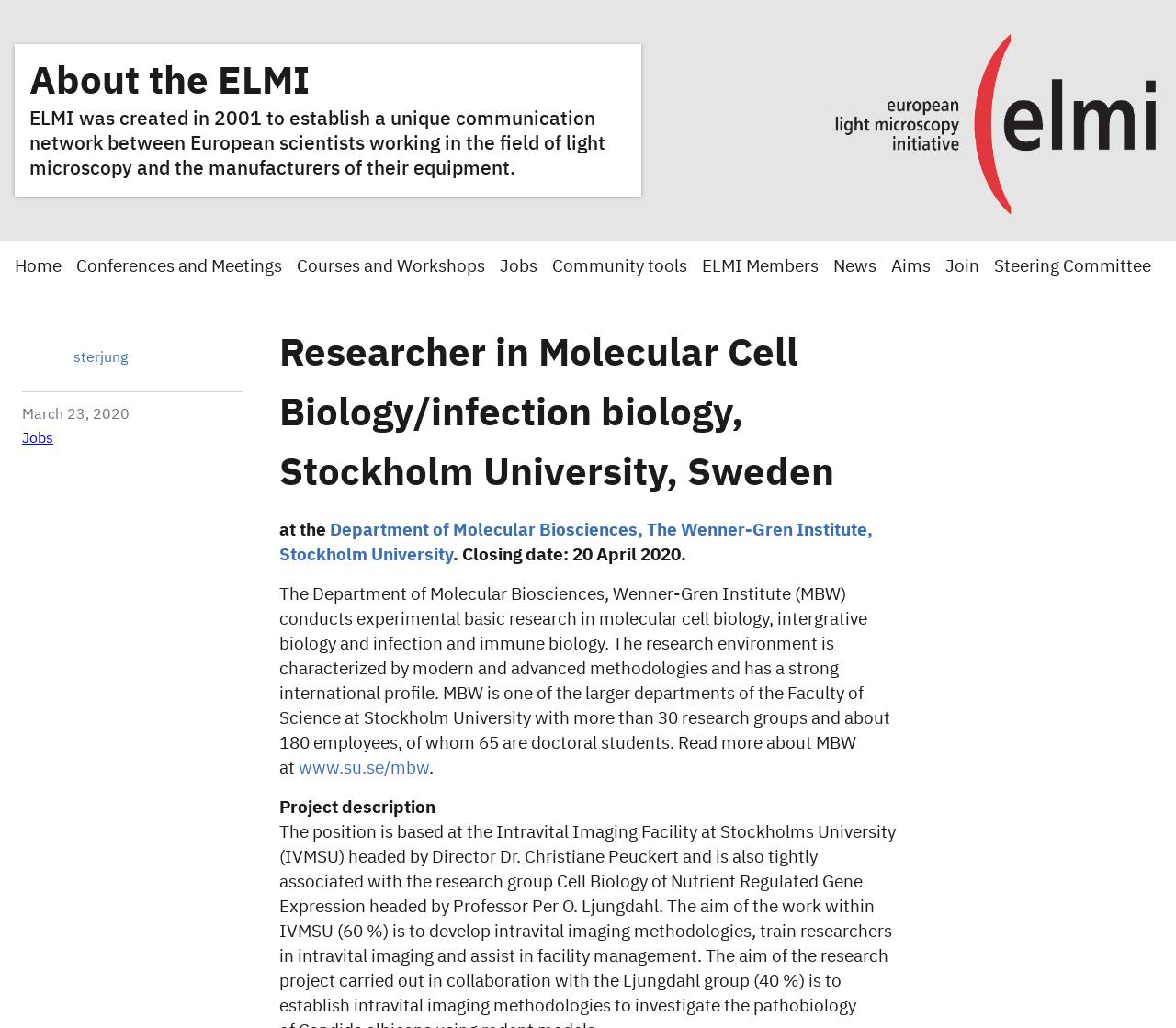Identify the bounding box coordinates necessary to click and complete the given instruction: "Read more about the Department of Molecular Biosciences".

[0.238, 0.508, 0.742, 0.549]